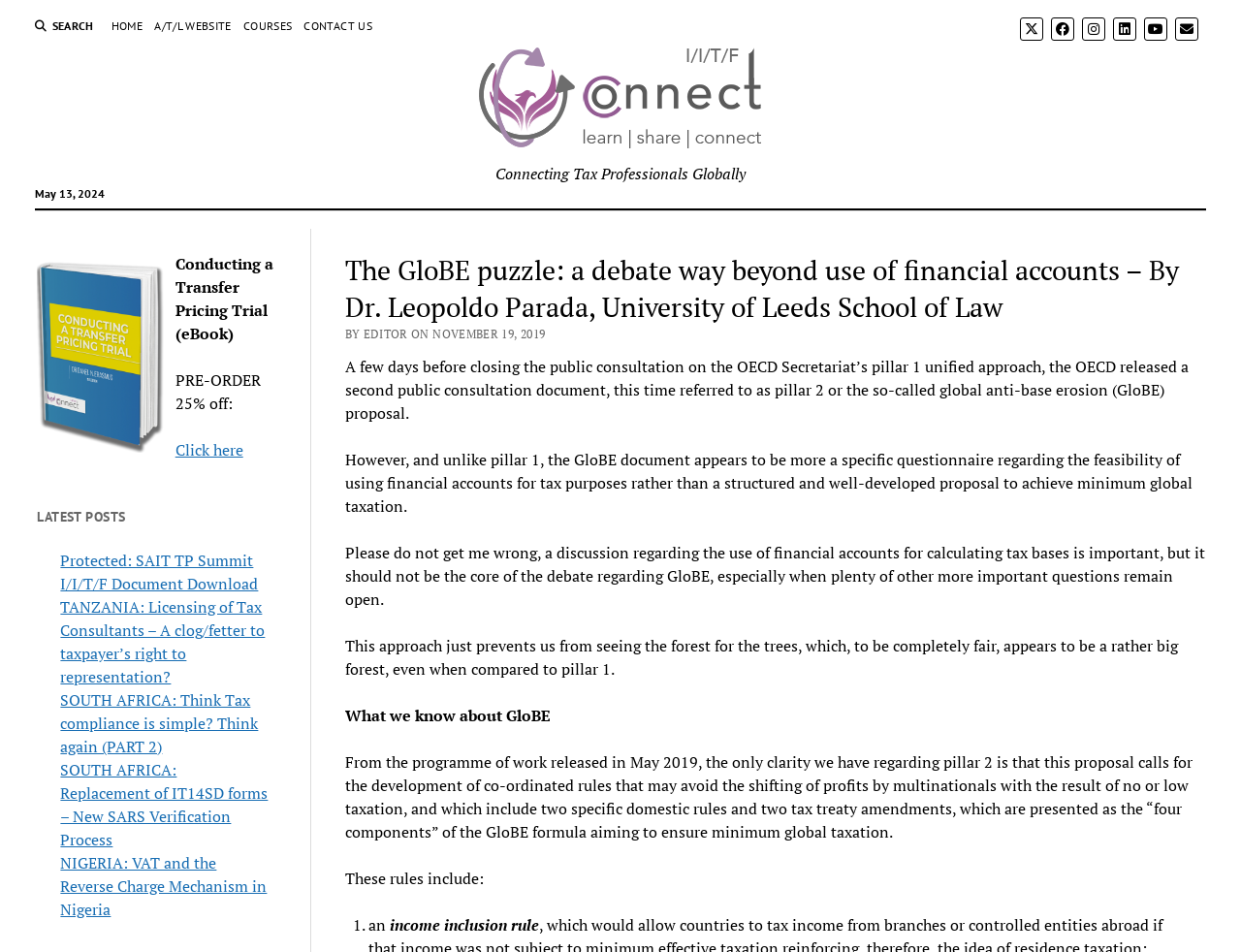Identify the bounding box coordinates of the element to click to follow this instruction: 'Go to the home page'. Ensure the coordinates are four float values between 0 and 1, provided as [left, top, right, bottom].

[0.09, 0.018, 0.115, 0.037]